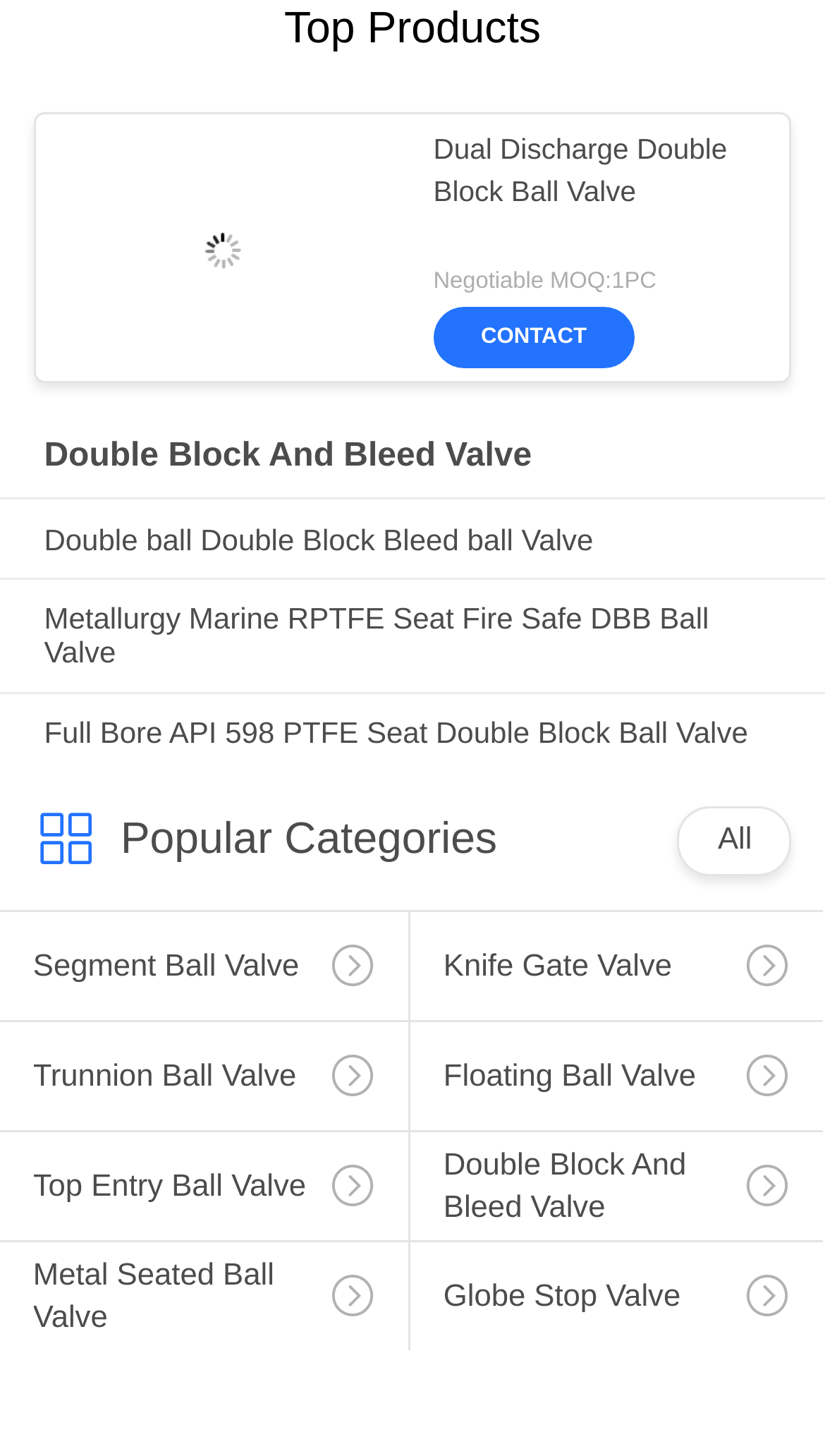Identify the bounding box coordinates of the region that should be clicked to execute the following instruction: "Learn more about the 'Top Entry Ball Valve'".

[0.0, 0.777, 0.495, 0.885]